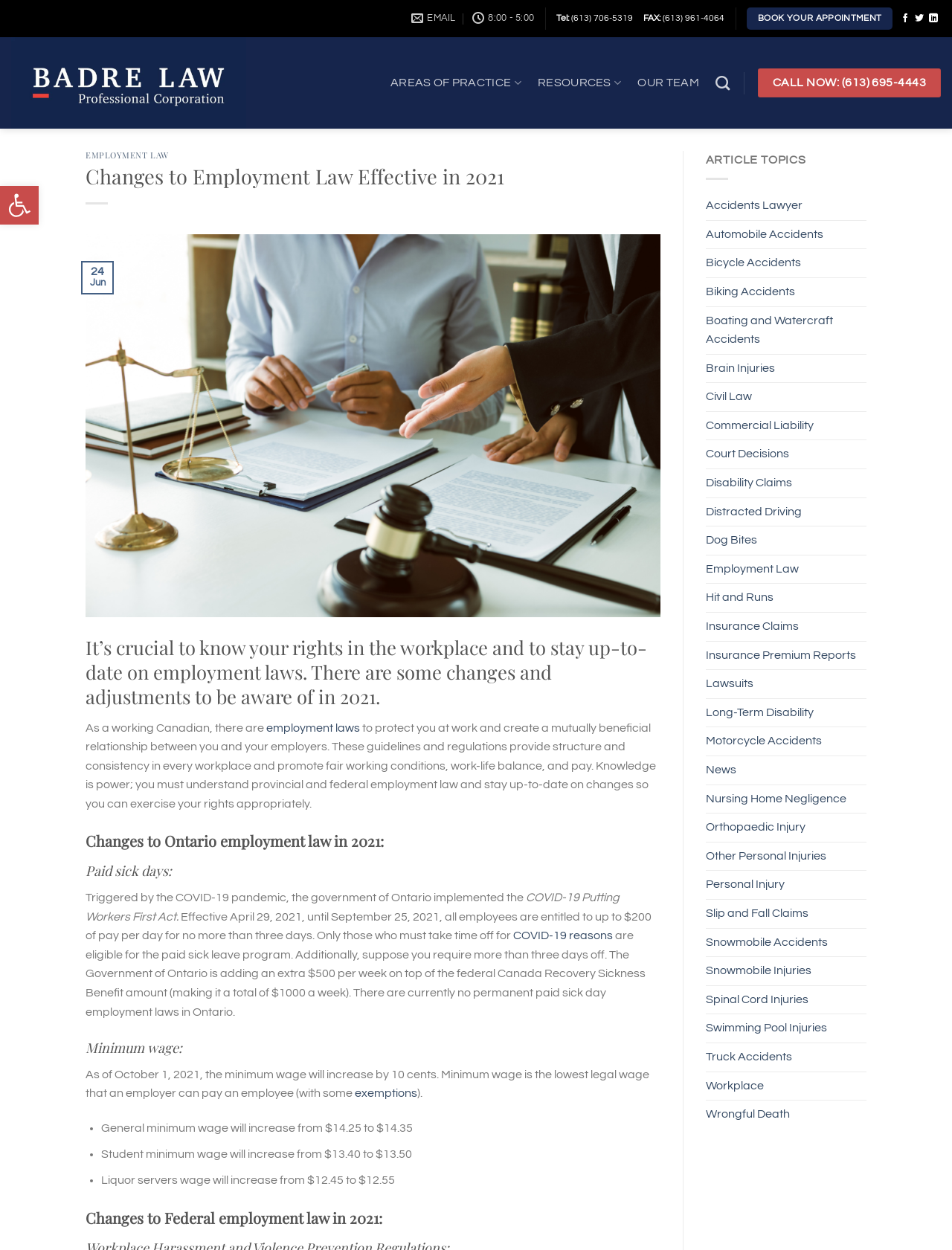What is the purpose of employment laws?
Give a thorough and detailed response to the question.

According to the webpage, employment laws are in place to protect workers and create a mutually beneficial relationship between employees and employers, promoting fair working conditions, work-life balance, and pay.